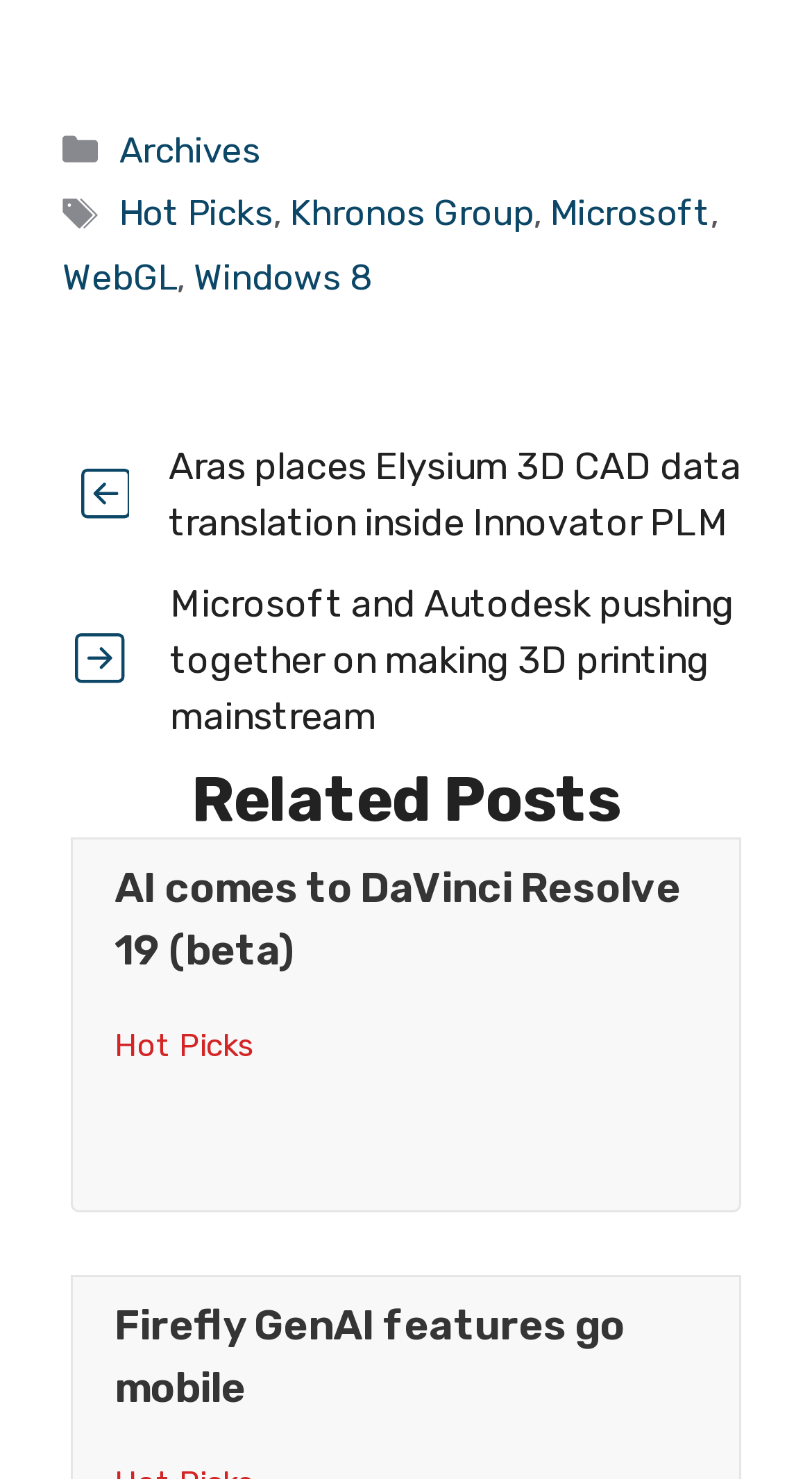What is the purpose of the links at the bottom of the page?
From the screenshot, provide a brief answer in one word or phrase.

Navigation